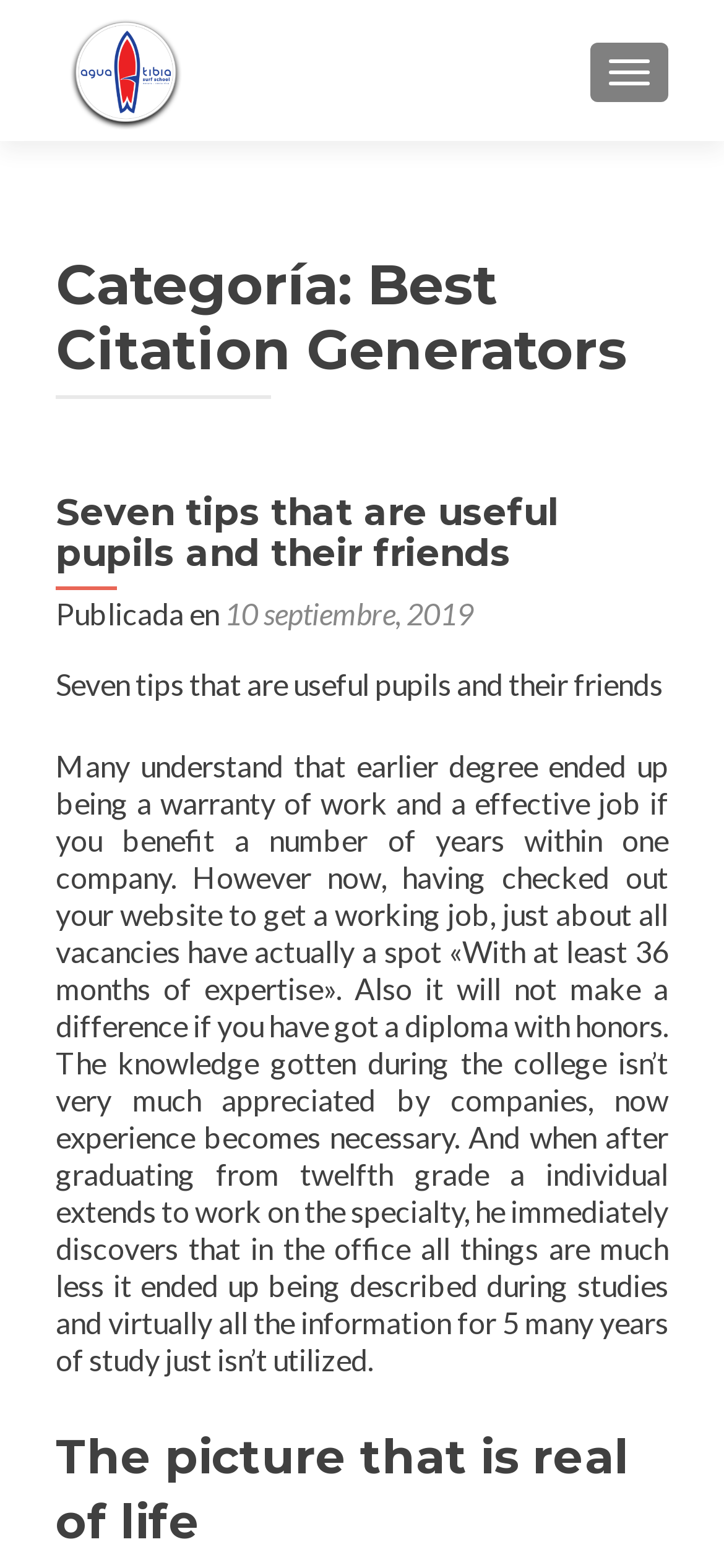What is the date of the article 'Seven tips that are useful pupils and their friends'?
Provide an in-depth answer to the question, covering all aspects.

I found the date by looking at the link element with the text '10 septiembre, 2019' which is a child element of the StaticText element with the text 'Publicada en'.